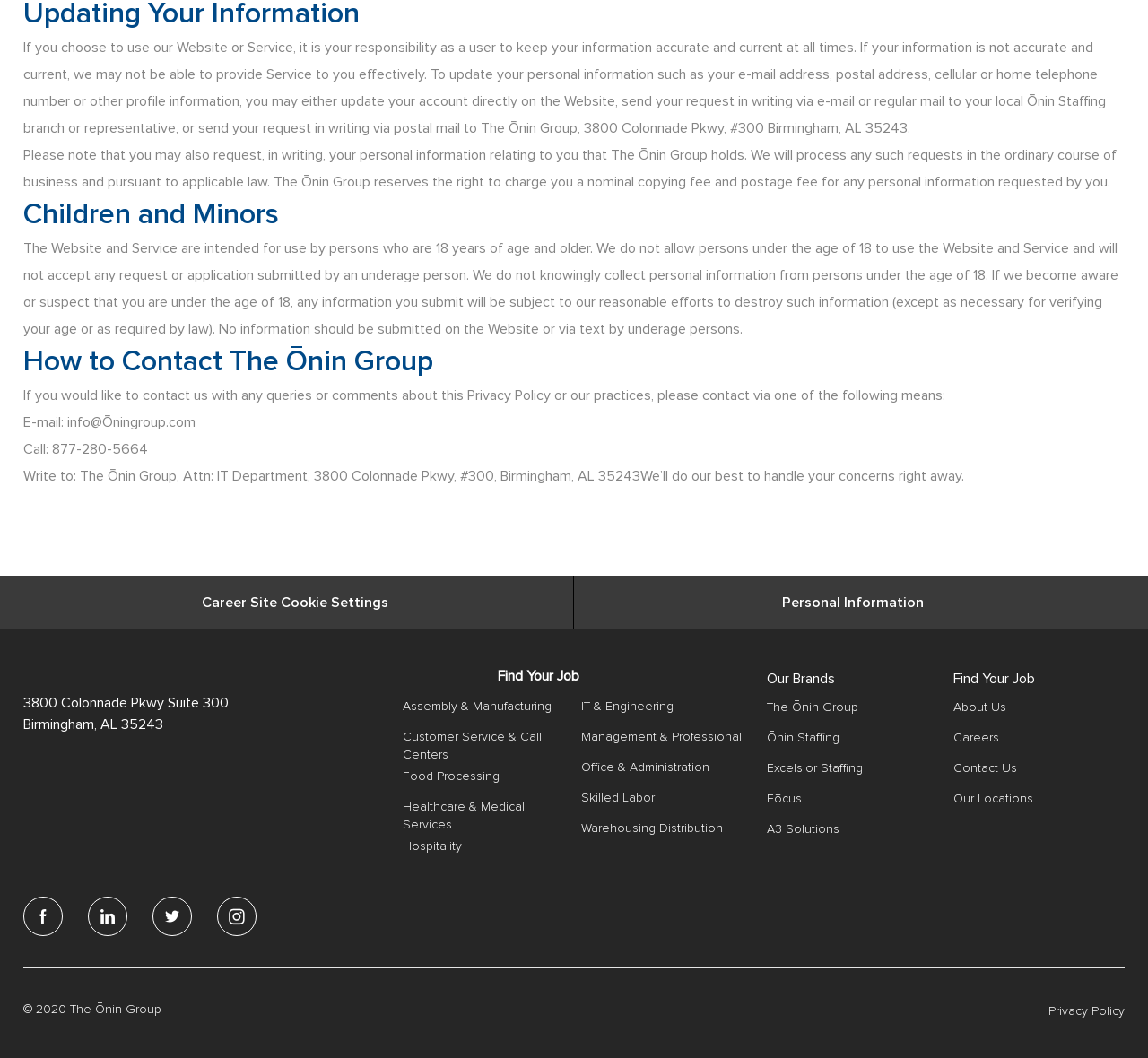Please locate the bounding box coordinates of the element that should be clicked to complete the given instruction: "Contact The Ōnin Group via email".

[0.02, 0.392, 0.17, 0.406]